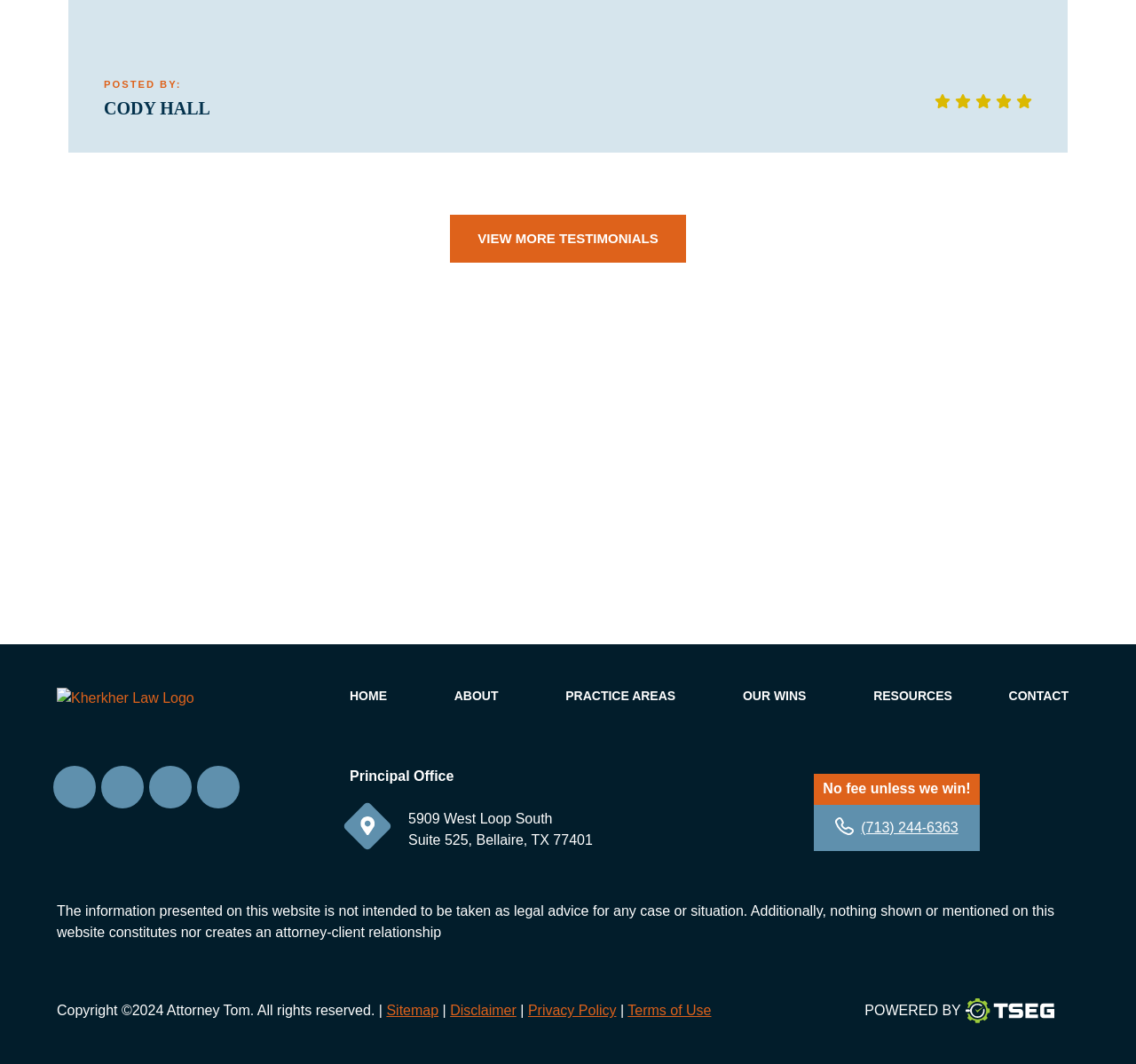Who is the author of the testimonial?
Use the image to give a comprehensive and detailed response to the question.

The answer can be found by looking at the heading element 'CODY HALL' which is located below the 'POSTED BY:' static text, indicating that Cody Hall is the author of the testimonial.